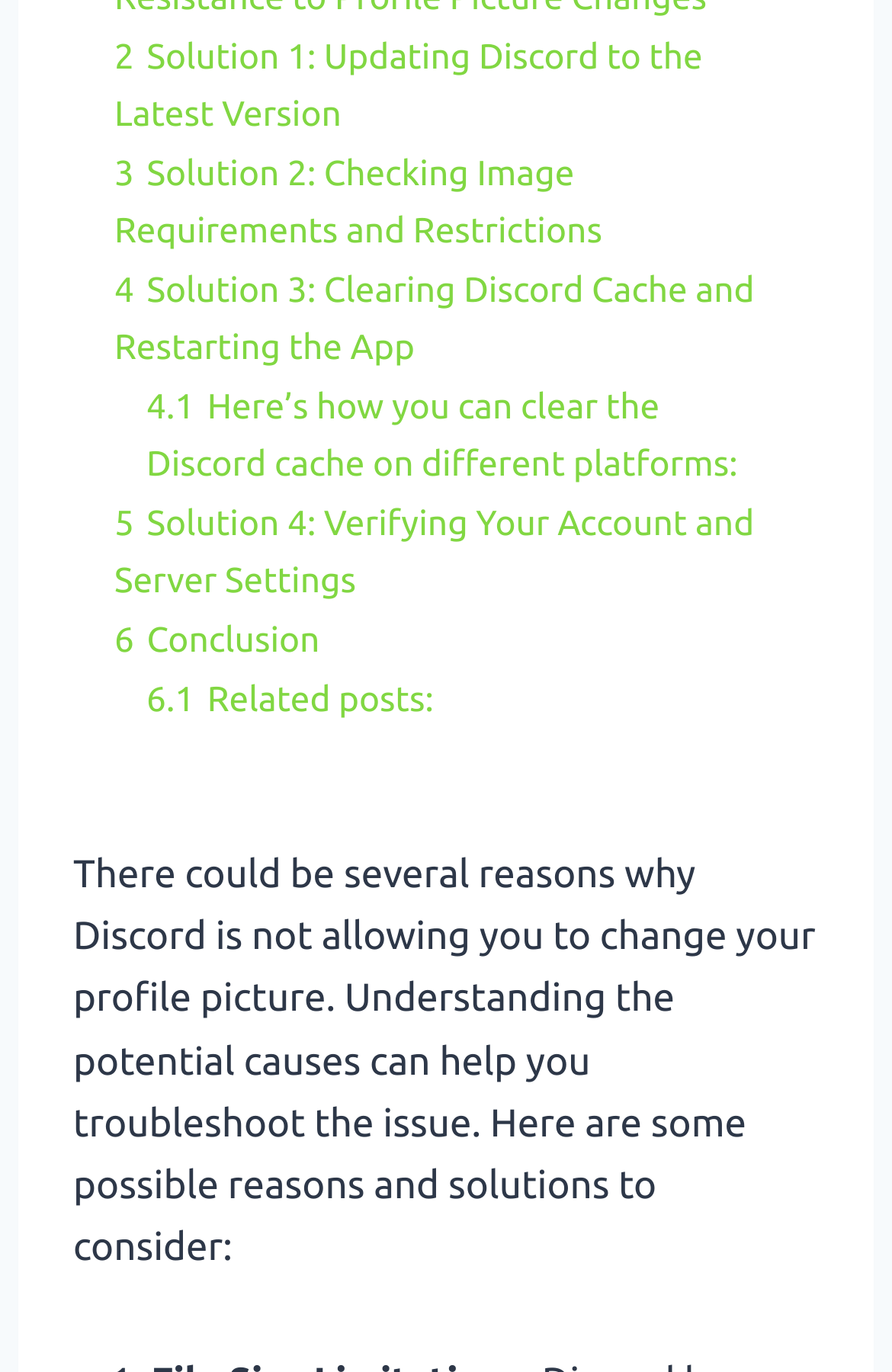Identify the bounding box for the described UI element: "6.1 Related posts:".

[0.164, 0.496, 0.486, 0.524]